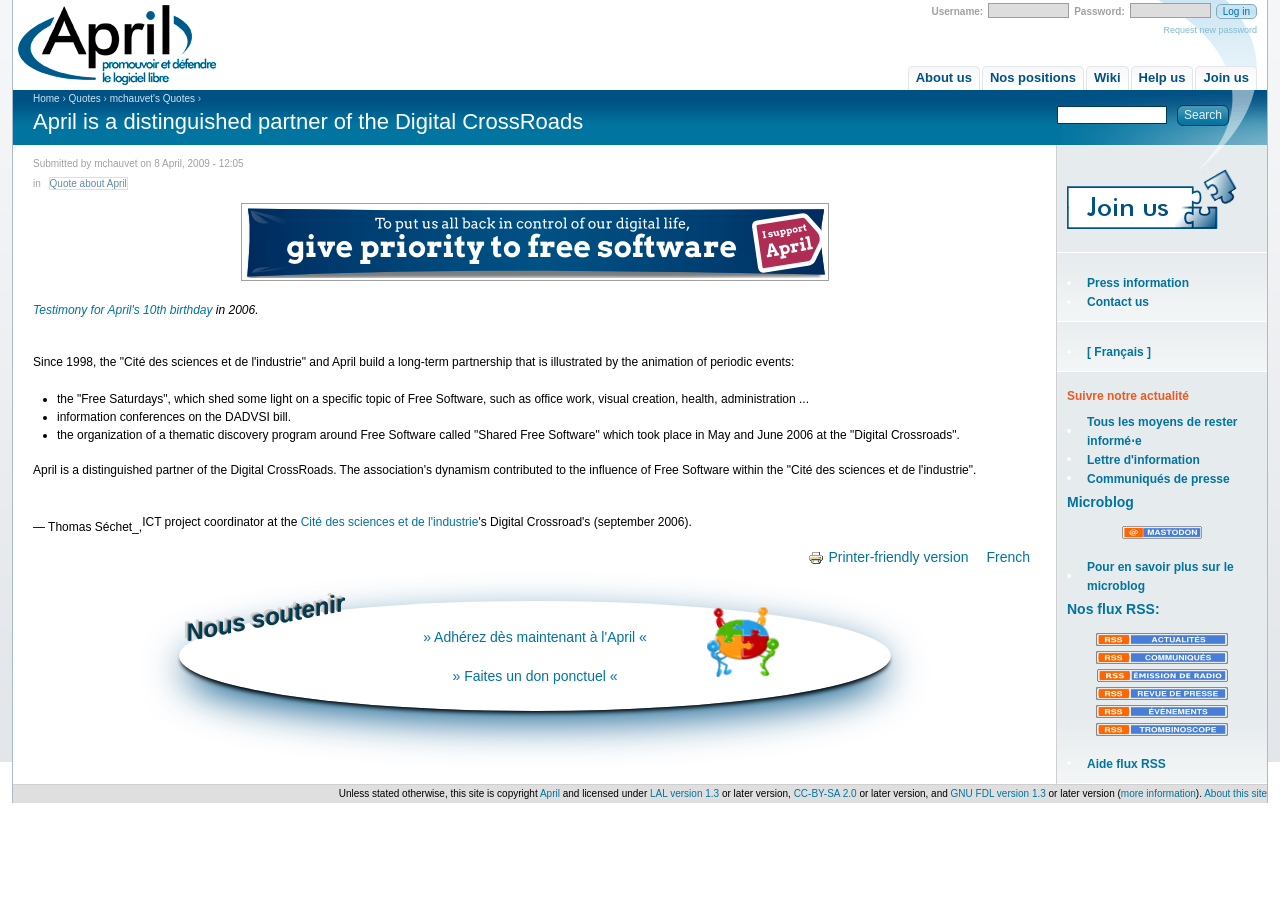Please find and report the bounding box coordinates of the element to click in order to perform the following action: "Search for something". The coordinates should be expressed as four float numbers between 0 and 1, in the format [left, top, right, bottom].

[0.826, 0.117, 0.912, 0.137]